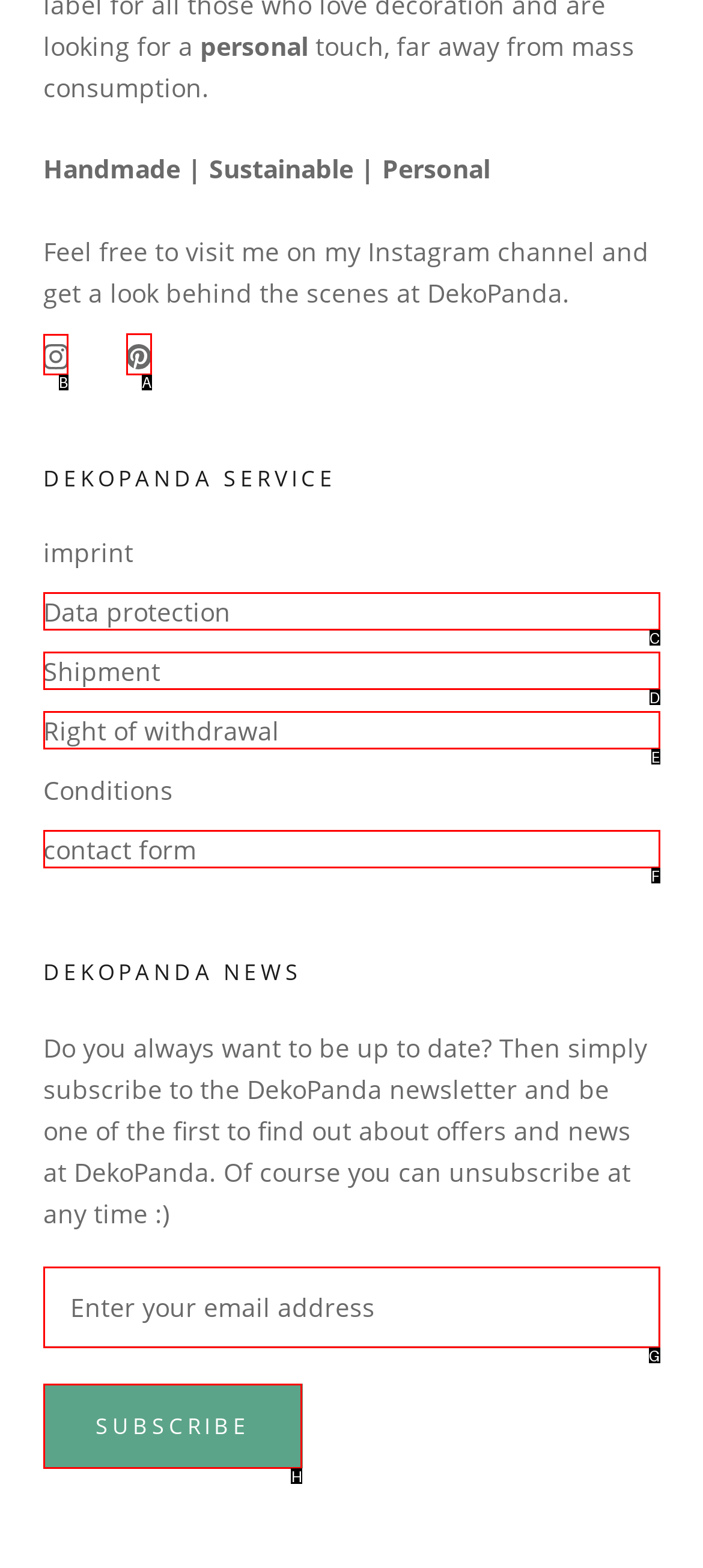Identify the letter of the option that should be selected to accomplish the following task: visit Instagram channel. Provide the letter directly.

B